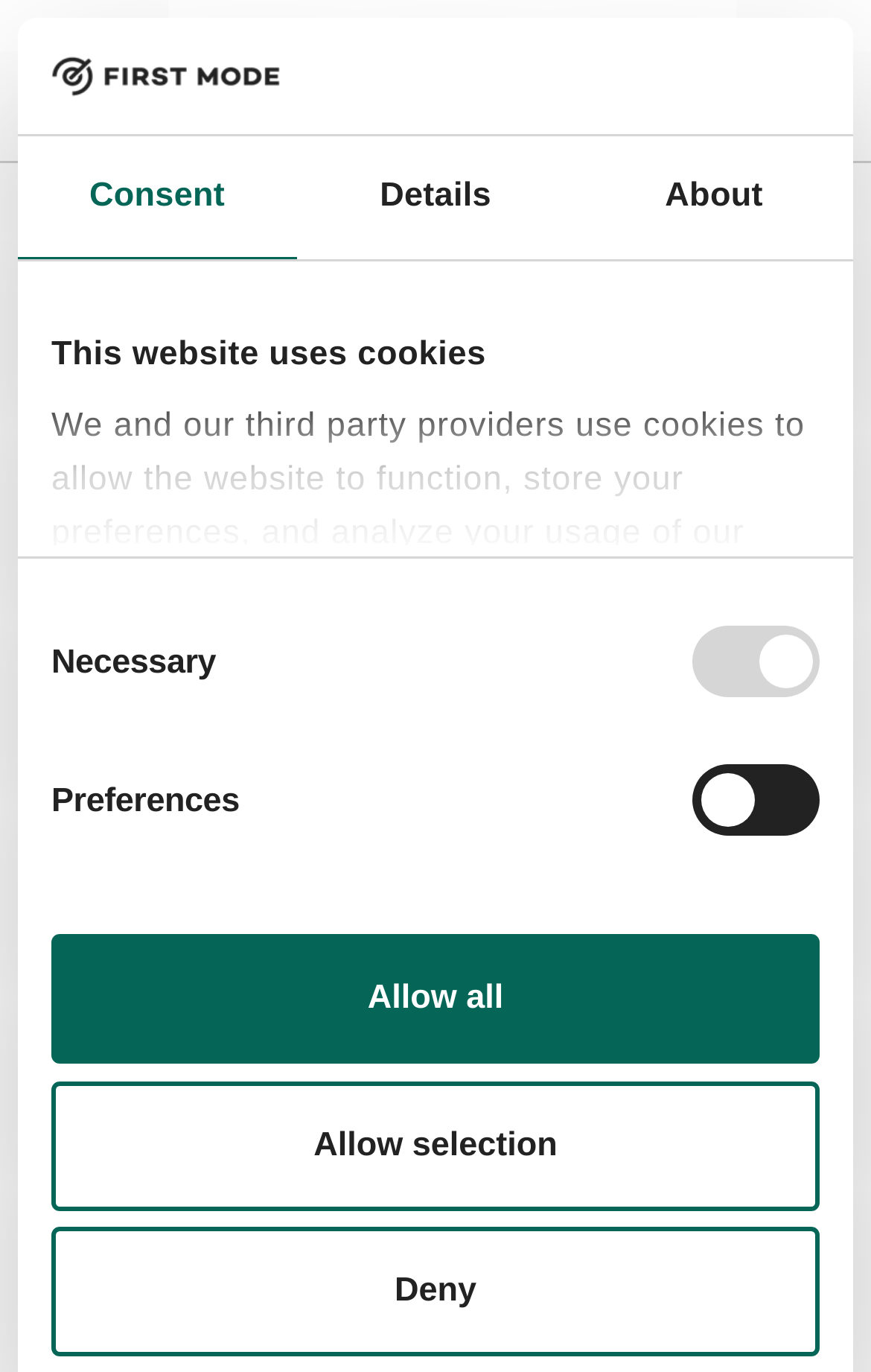Please study the image and answer the question comprehensively:
What is the date mentioned in the 'UPDATES' section?

I looked at the 'UPDATES' section and found the date 'January 29, 2024' mentioned, so the answer is 'January 29, 2024'.